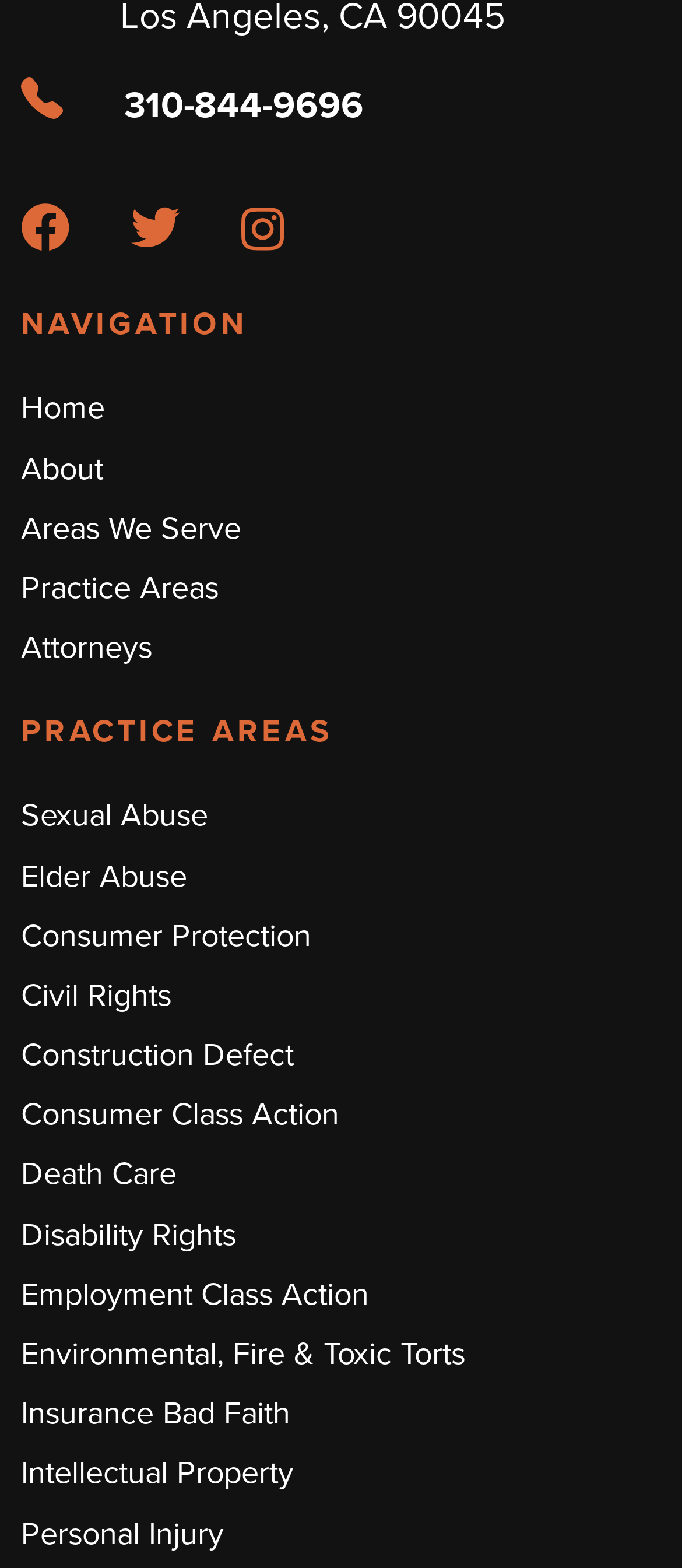How many navigation links are there?
Provide an in-depth and detailed explanation in response to the question.

I counted the number of navigation links by looking at the links under the 'NAVIGATION' heading, which are Home, About, Areas We Serve, Practice Areas, Attorneys.